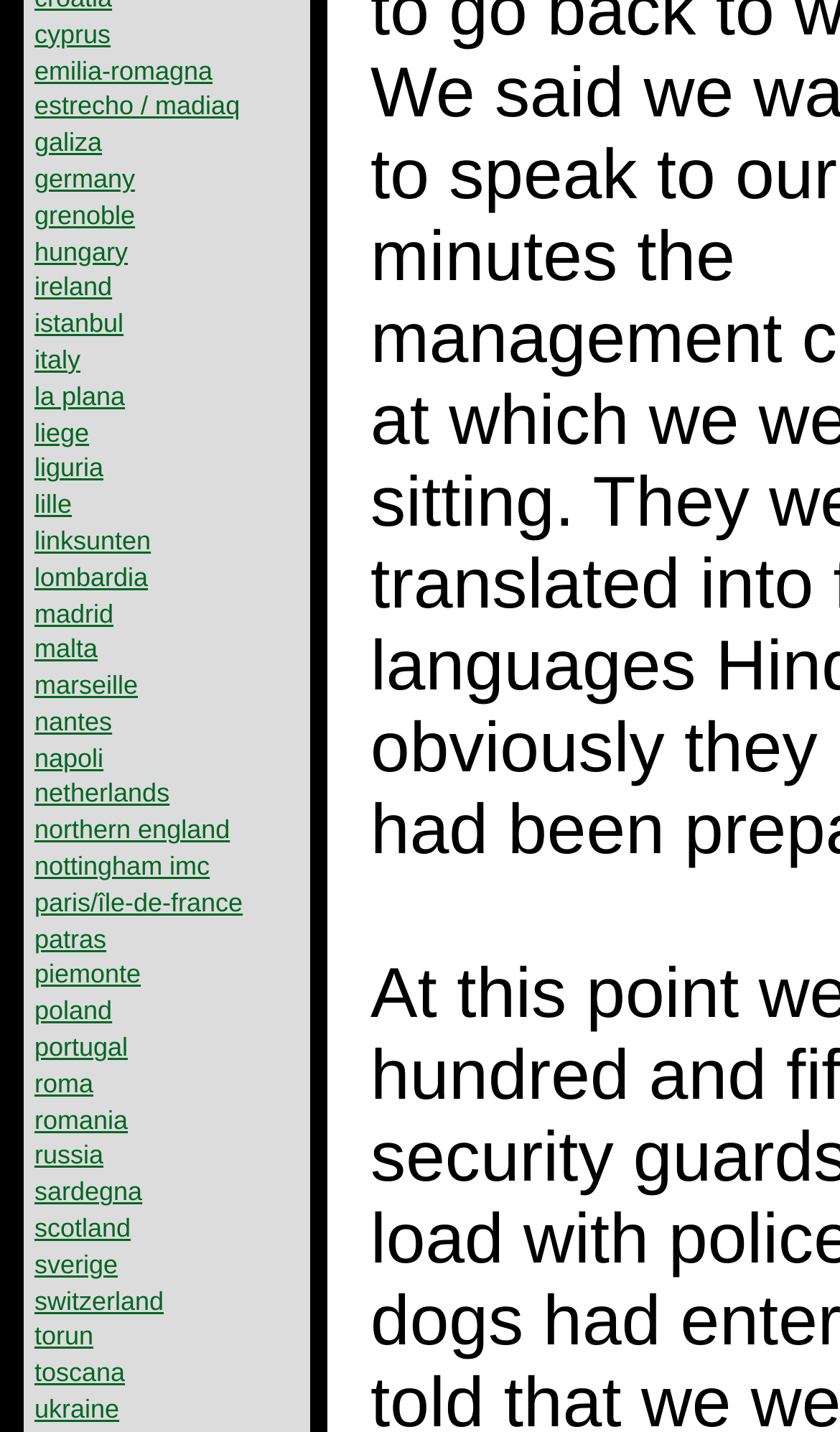Pinpoint the bounding box coordinates of the element to be clicked to execute the instruction: "visit cyprus".

[0.041, 0.013, 0.132, 0.034]